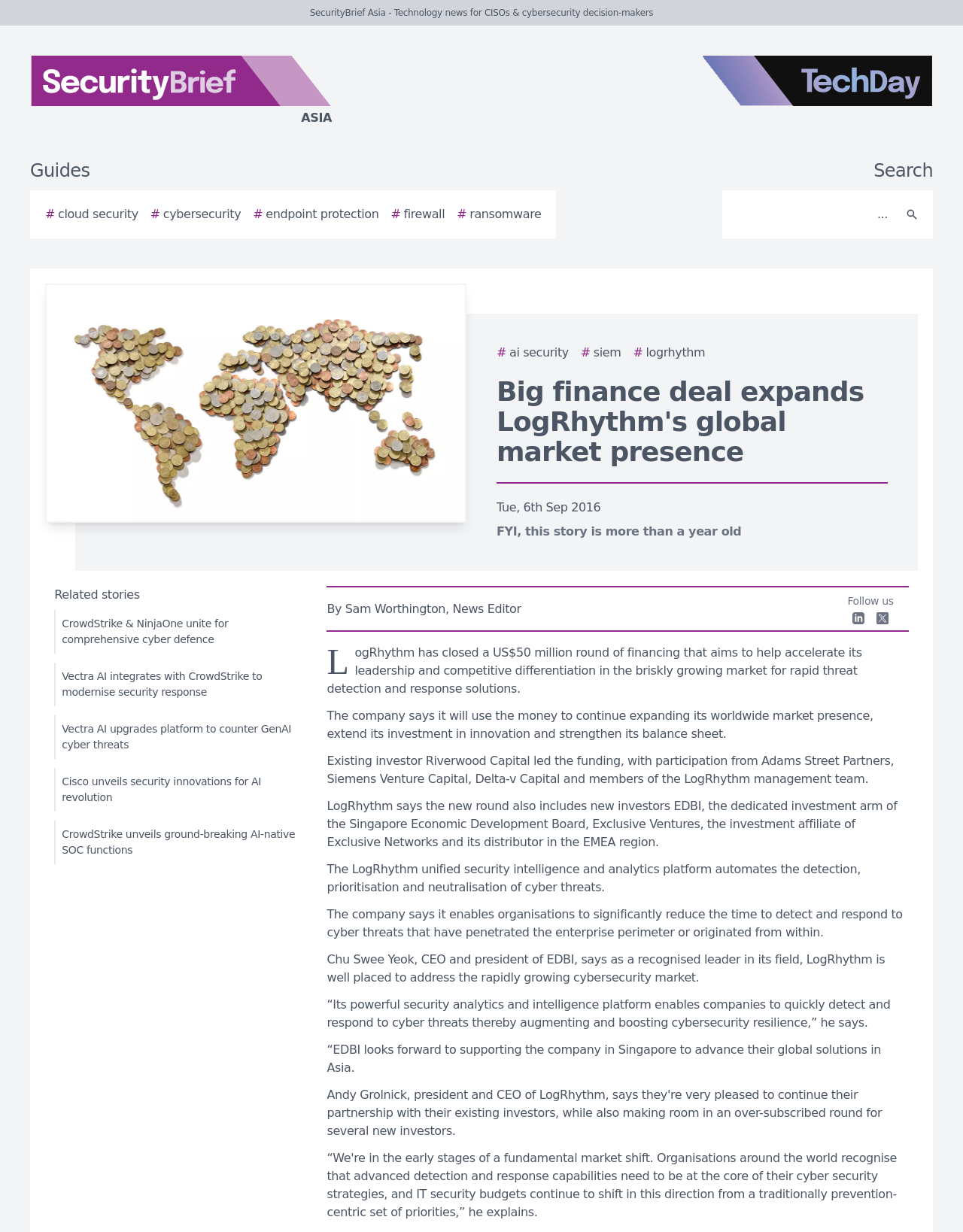Please give a succinct answer using a single word or phrase:
What is the name of the CEO of EDBI?

Chu Swee Yeok